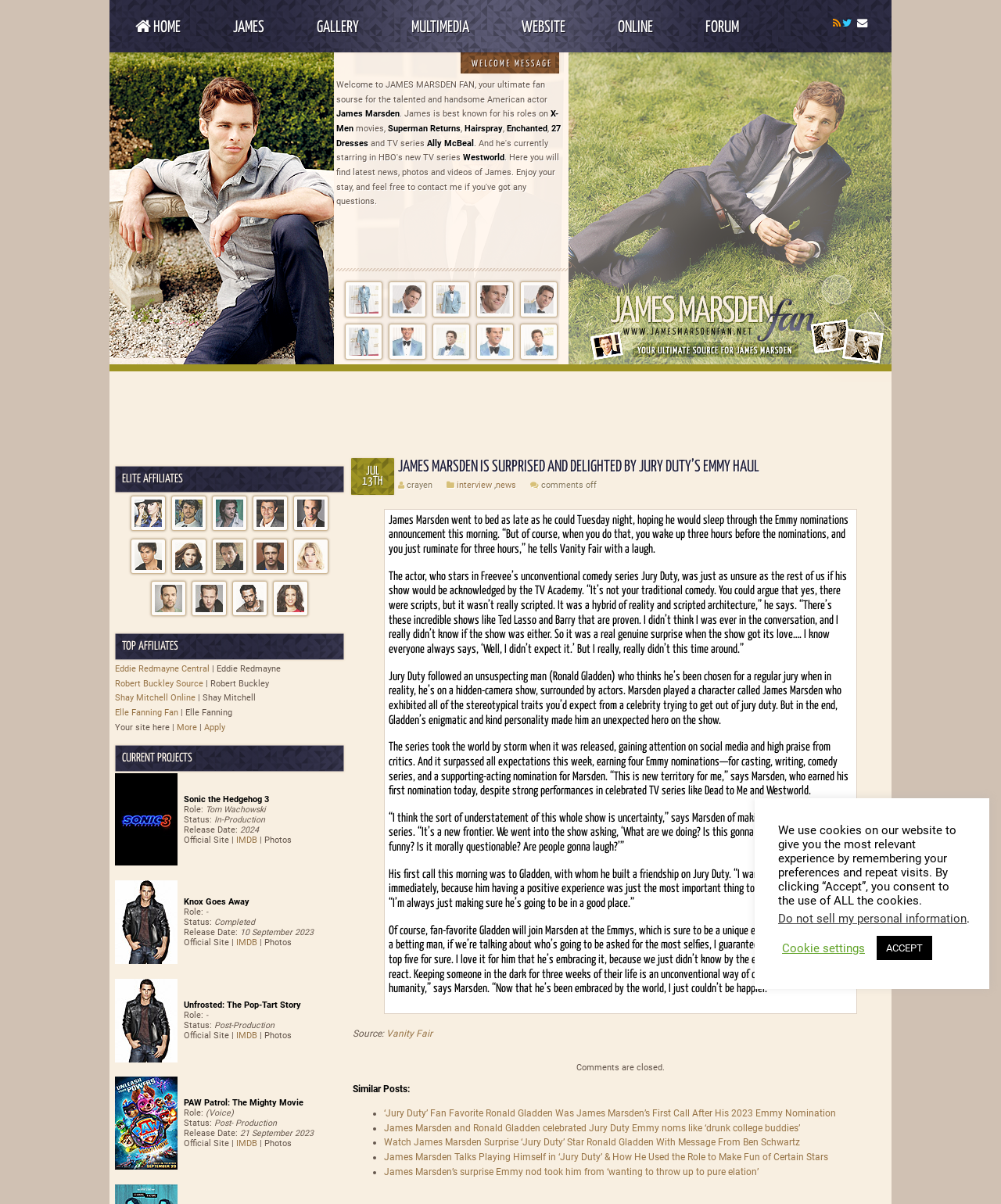Can you provide the bounding box coordinates for the element that should be clicked to implement the instruction: "Read about James Marsden's role in X-Men"?

[0.336, 0.09, 0.558, 0.111]